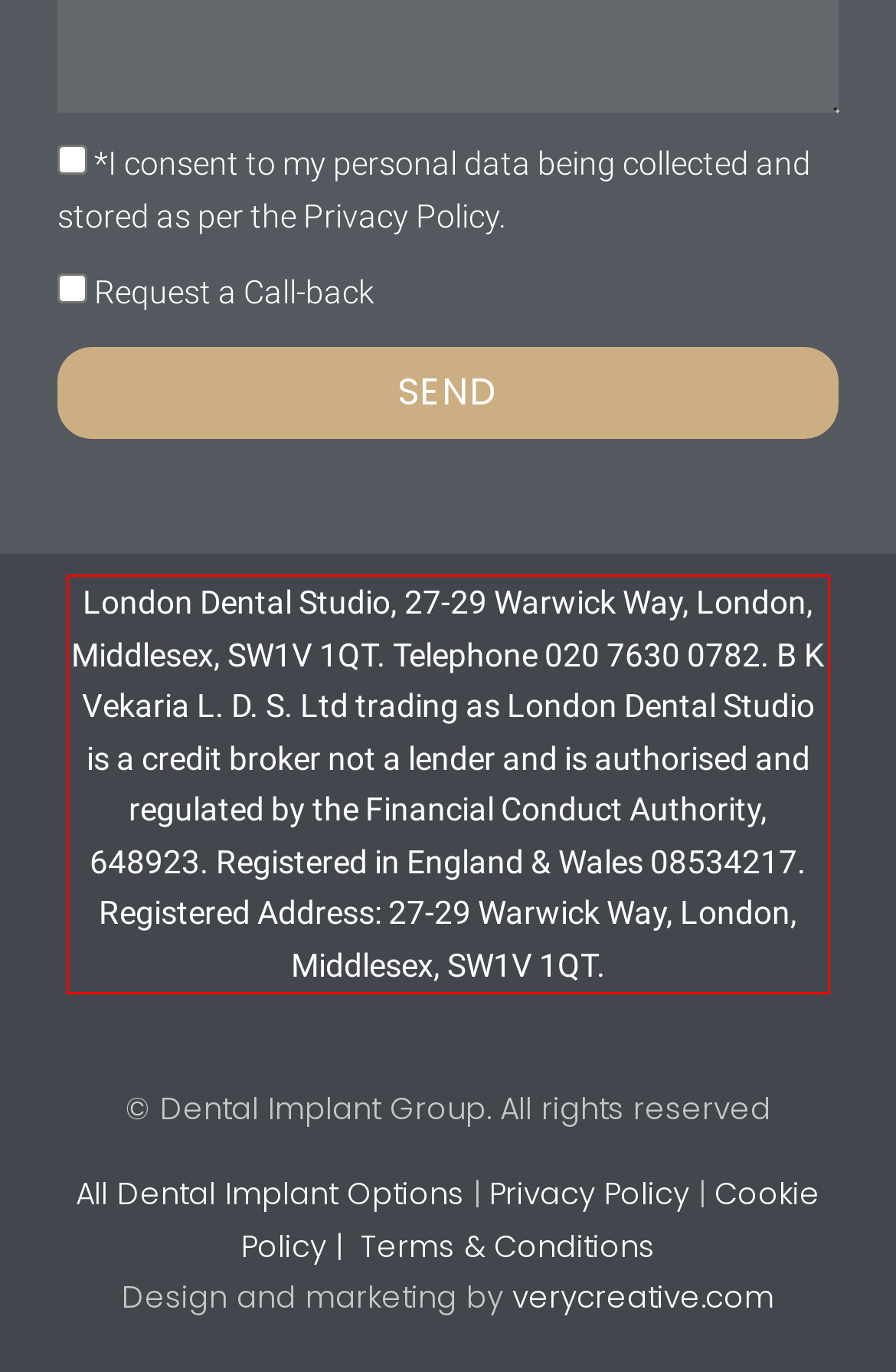From the screenshot of the webpage, locate the red bounding box and extract the text contained within that area.

London Dental Studio, 27-29 Warwick Way, London, Middlesex, SW1V 1QT. Telephone 020 7630 0782. B K Vekaria L. D. S. Ltd trading as London Dental Studio is a credit broker not a lender and is authorised and regulated by the Financial Conduct Authority, 648923. Registered in England & Wales 08534217. Registered Address: 27-29 Warwick Way, London, Middlesex, SW1V 1QT.